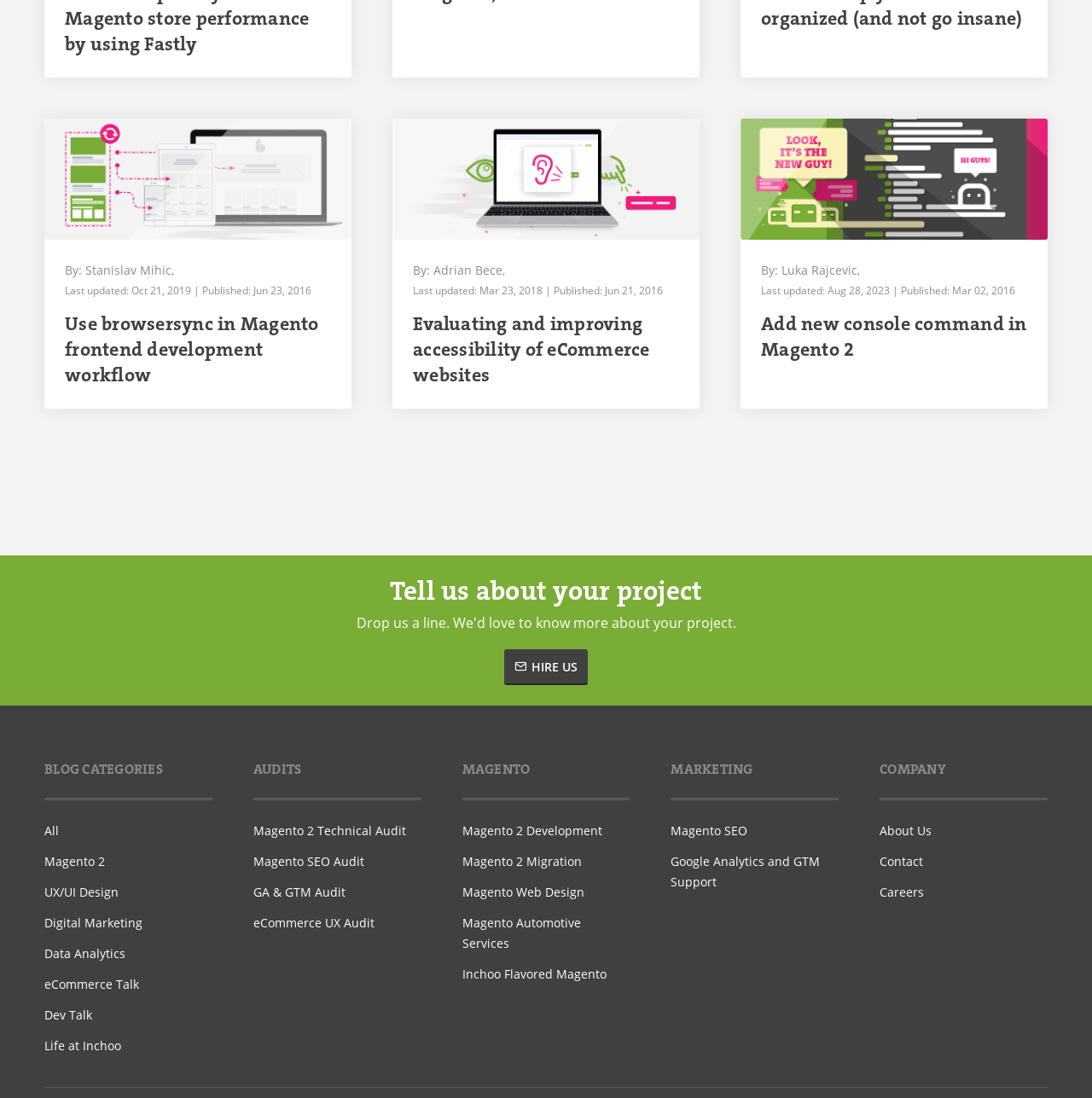How many articles are on this webpage?
Your answer should be a single word or phrase derived from the screenshot.

3